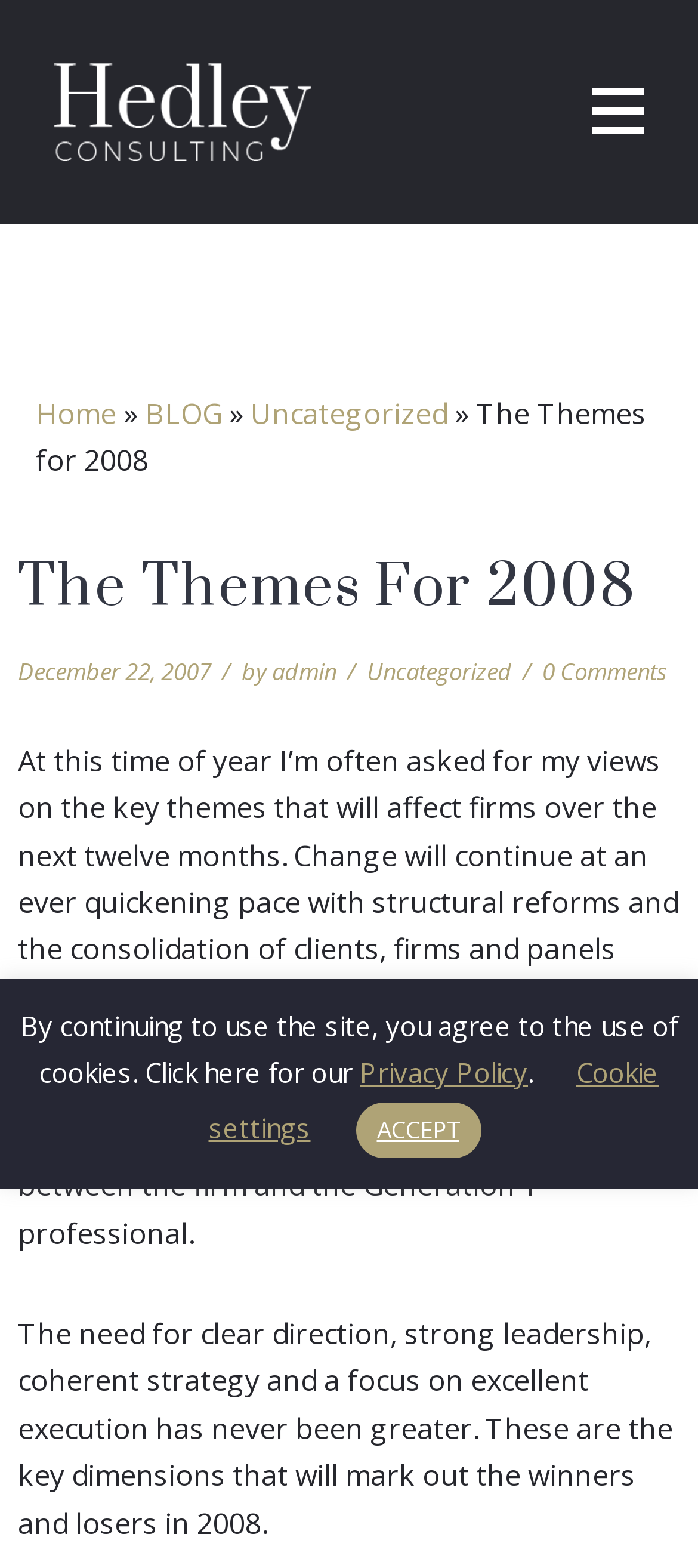Identify the bounding box coordinates for the region of the element that should be clicked to carry out the instruction: "view uncategorized posts". The bounding box coordinates should be four float numbers between 0 and 1, i.e., [left, top, right, bottom].

[0.359, 0.251, 0.641, 0.276]